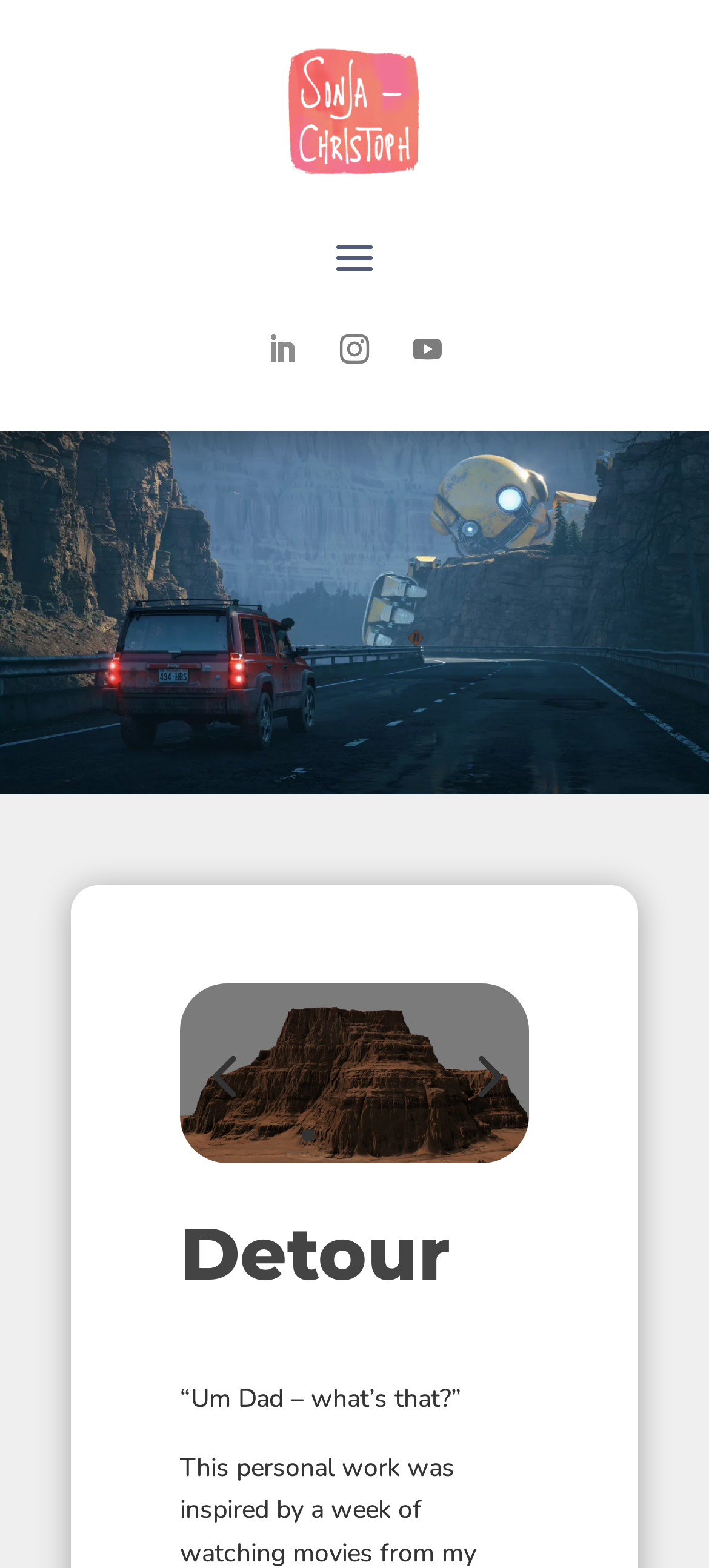Determine the bounding box coordinates of the region to click in order to accomplish the following instruction: "select the color option mountain_01.color_". Provide the coordinates as four float numbers between 0 and 1, specifically [left, top, right, bottom].

[0.254, 0.73, 0.746, 0.752]